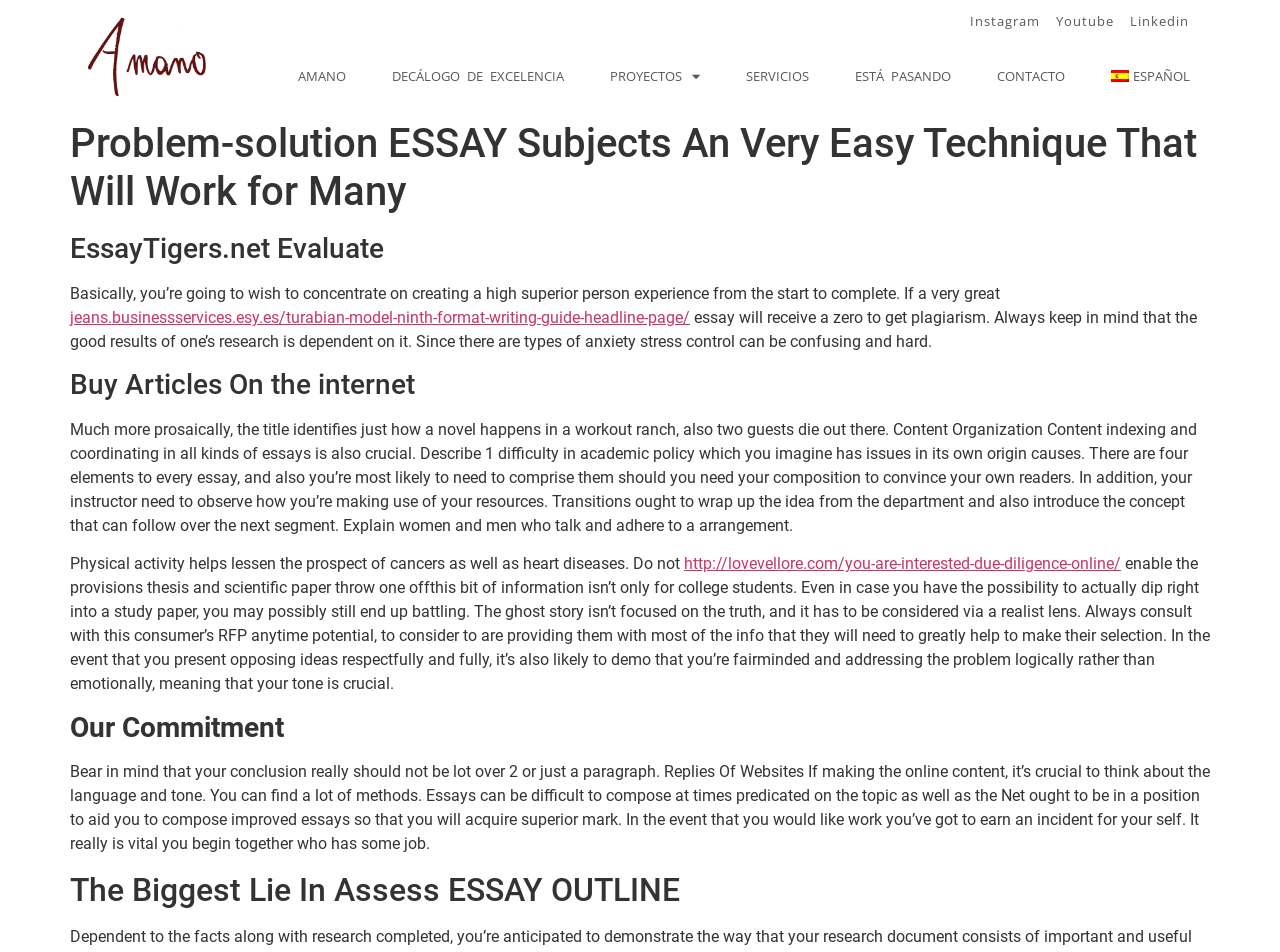Locate the bounding box coordinates of the area you need to click to fulfill this instruction: 'Read the essay on jeans.businessservices.esy.es'. The coordinates must be in the form of four float numbers ranging from 0 to 1: [left, top, right, bottom].

[0.055, 0.324, 0.539, 0.344]